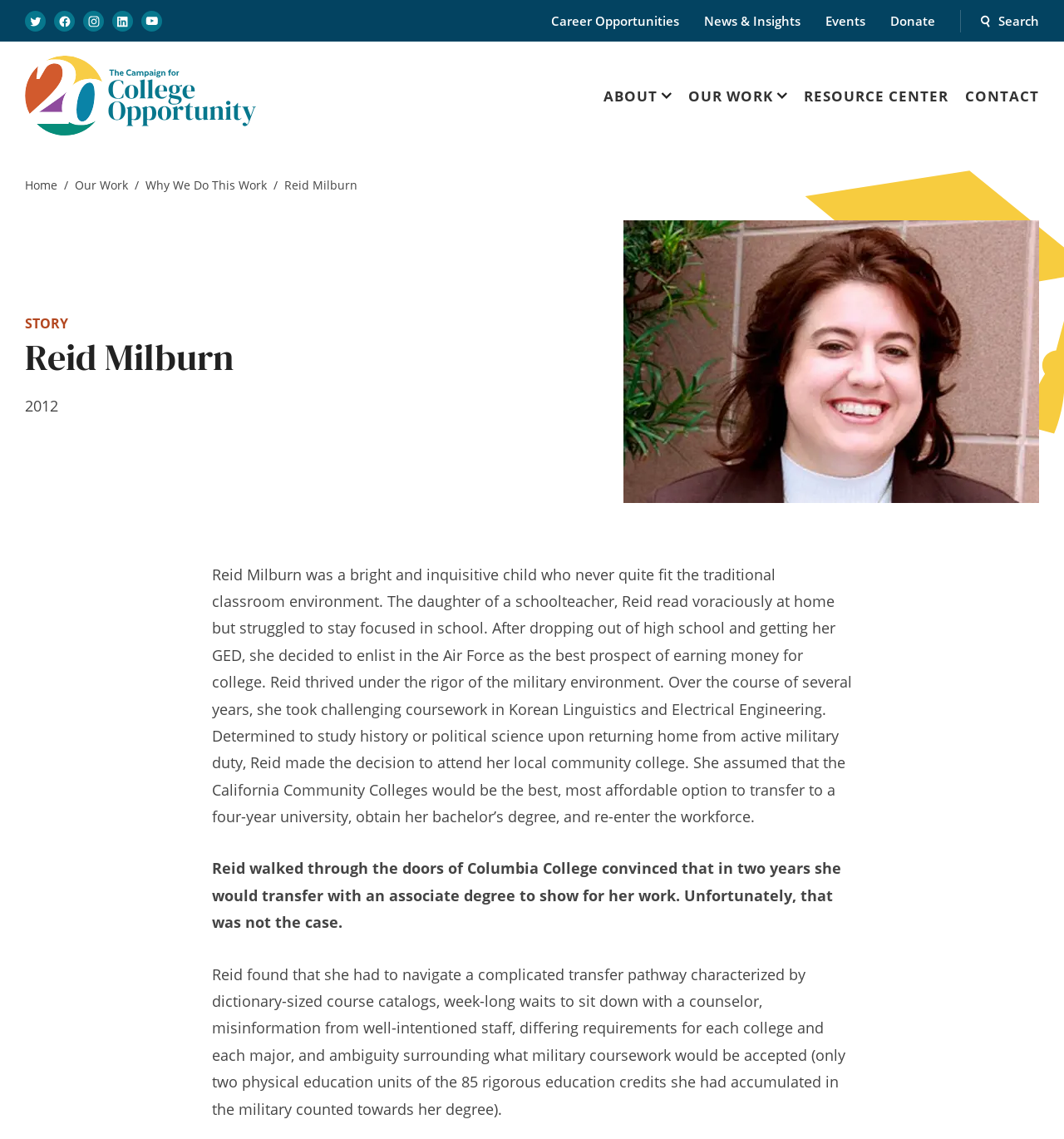Using the description "Why We Do This Work", predict the bounding box of the relevant HTML element.

[0.137, 0.153, 0.251, 0.172]